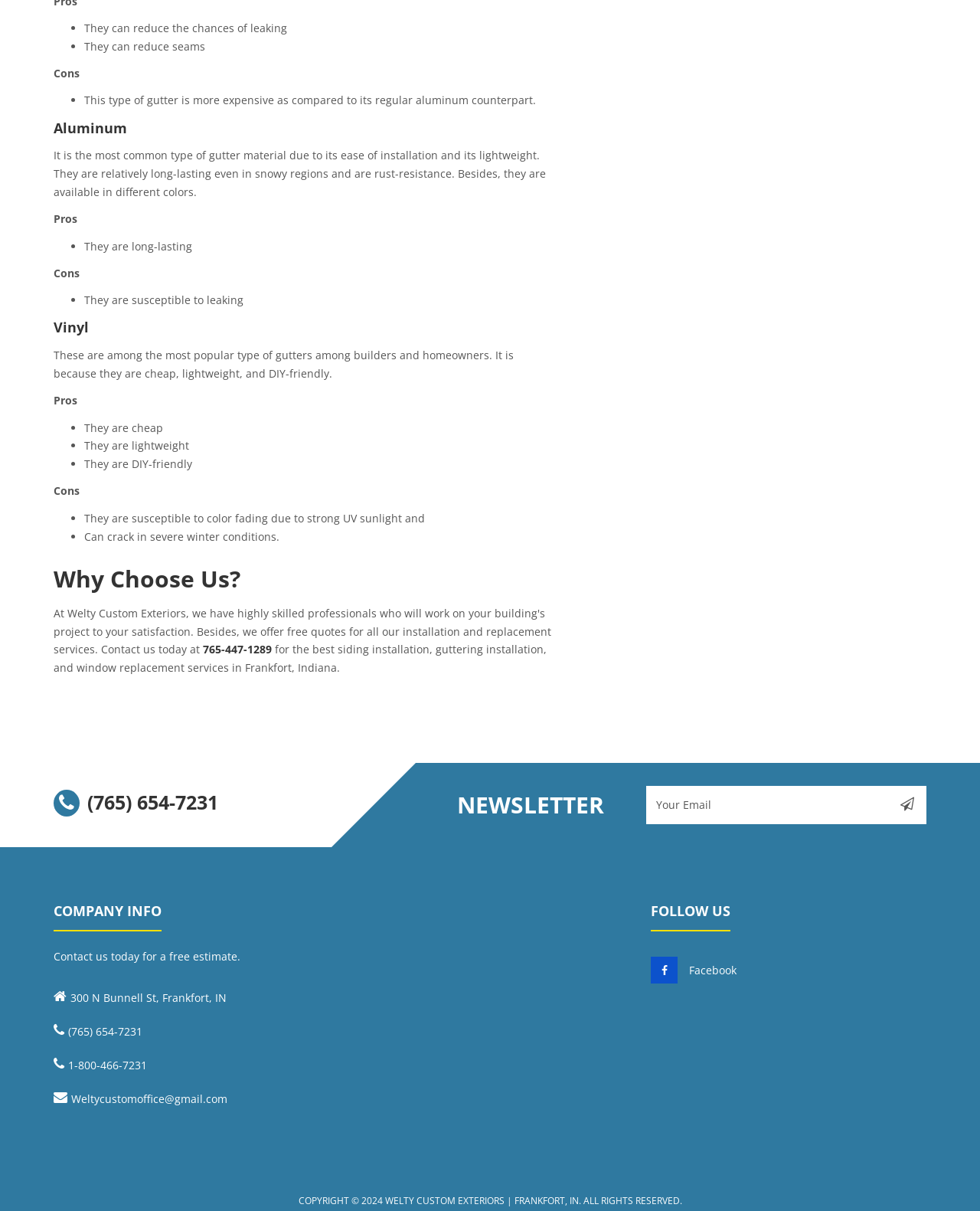Provide a one-word or short-phrase response to the question:
What is the disadvantage of vinyl gutters?

Susceptible to color fading